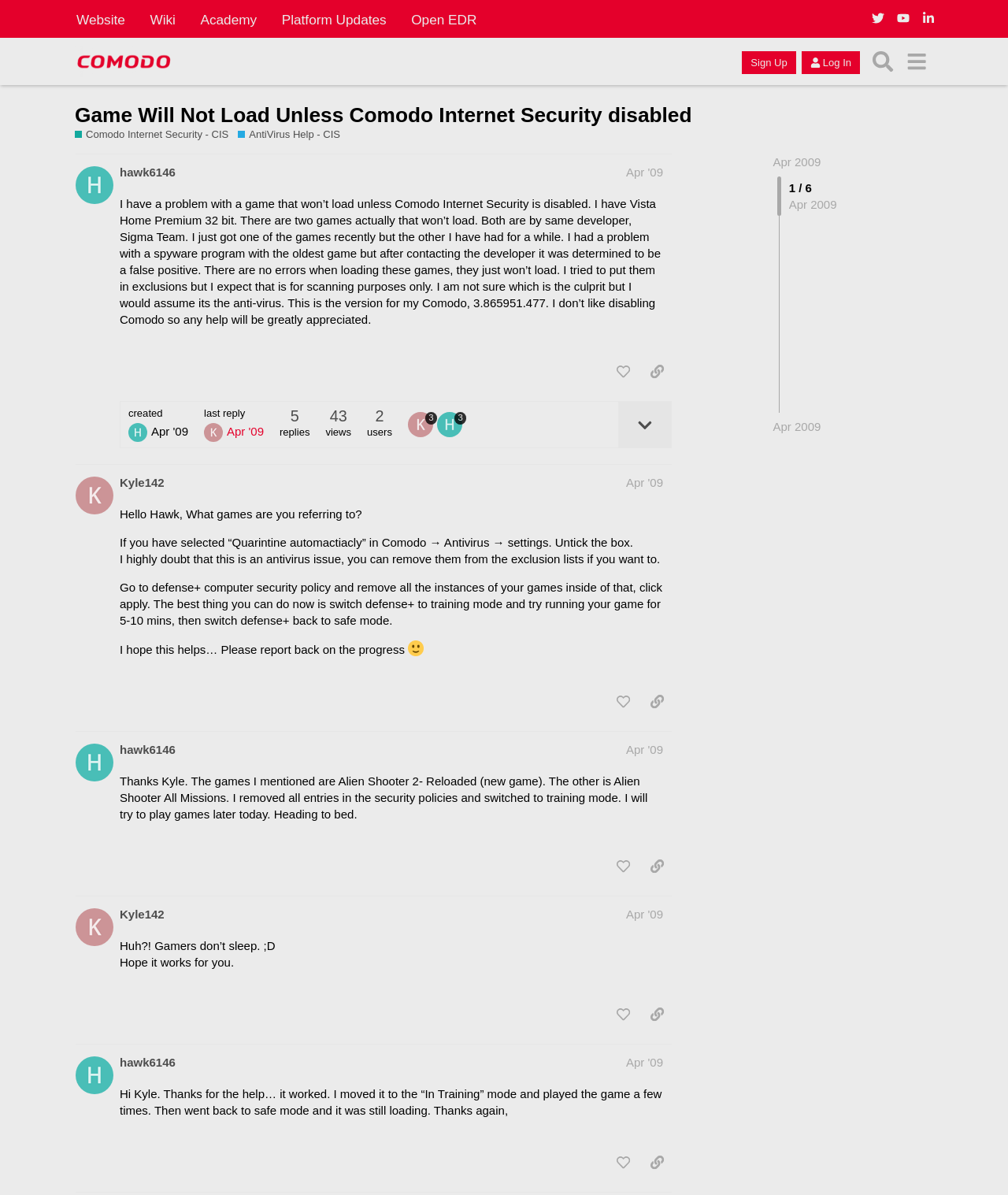Please identify and generate the text content of the webpage's main heading.

Game Will Not Load Unless Comodo Internet Security disabled